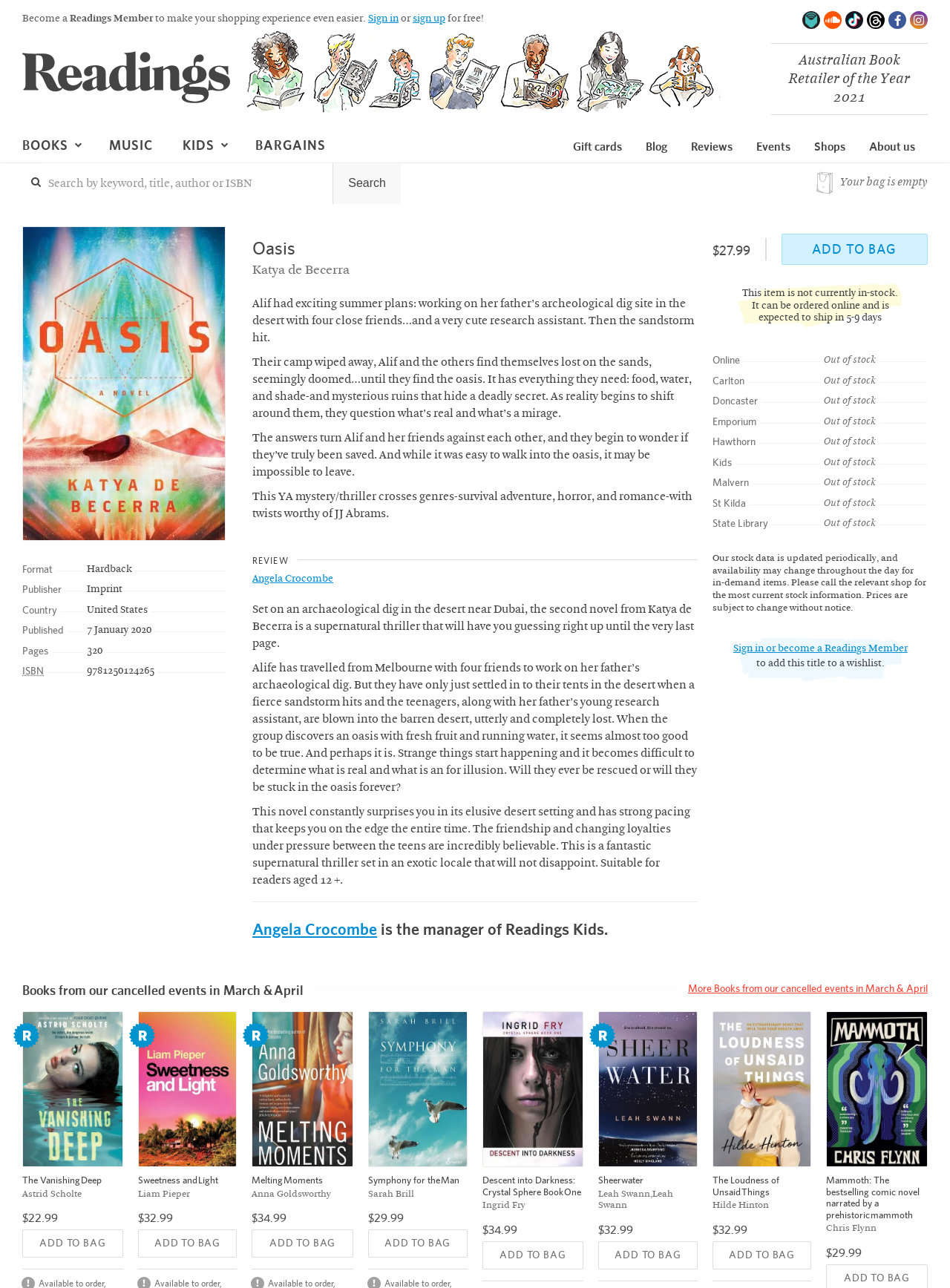Please indicate the bounding box coordinates of the element's region to be clicked to achieve the instruction: "Search for books". Provide the coordinates as four float numbers between 0 and 1, i.e., [left, top, right, bottom].

[0.023, 0.128, 0.114, 0.137]